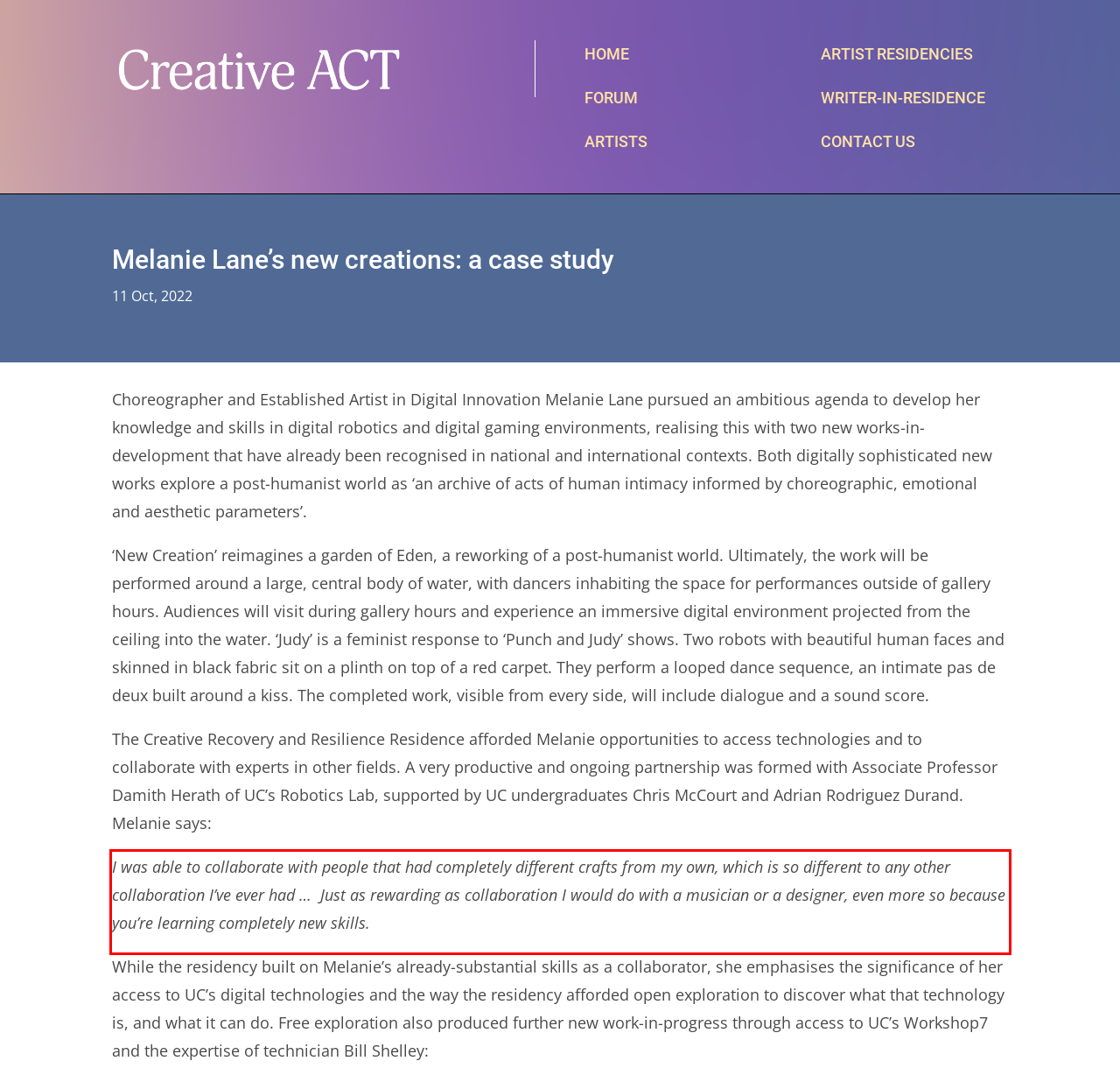From the screenshot of the webpage, locate the red bounding box and extract the text contained within that area.

I was able to collaborate with people that had completely different crafts from my own, which is so different to any other collaboration I’ve ever had … Just as rewarding as collaboration I would do with a musician or a designer, even more so because you’re learning completely new skills.